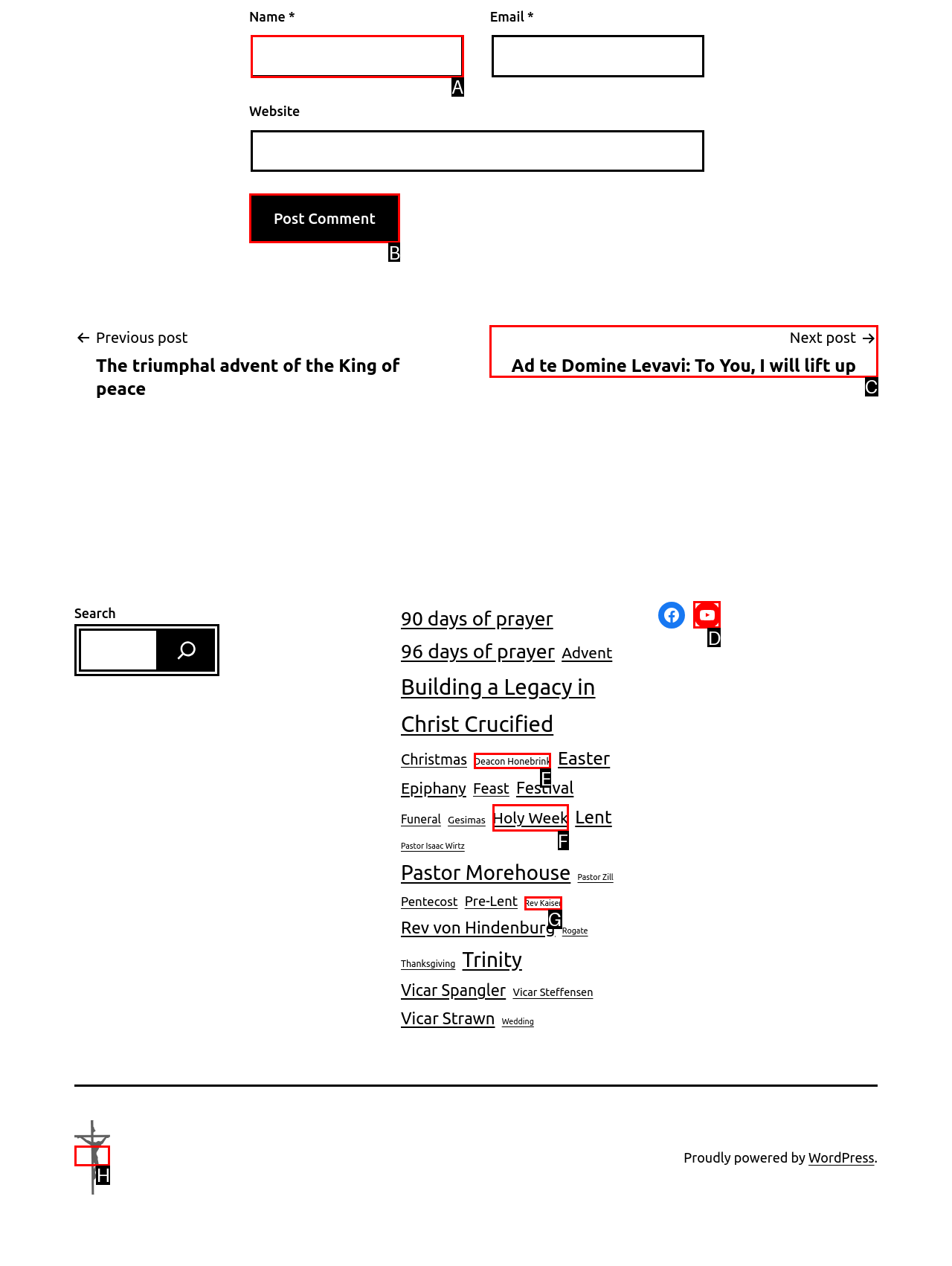Based on the task: Post a comment, which UI element should be clicked? Answer with the letter that corresponds to the correct option from the choices given.

B